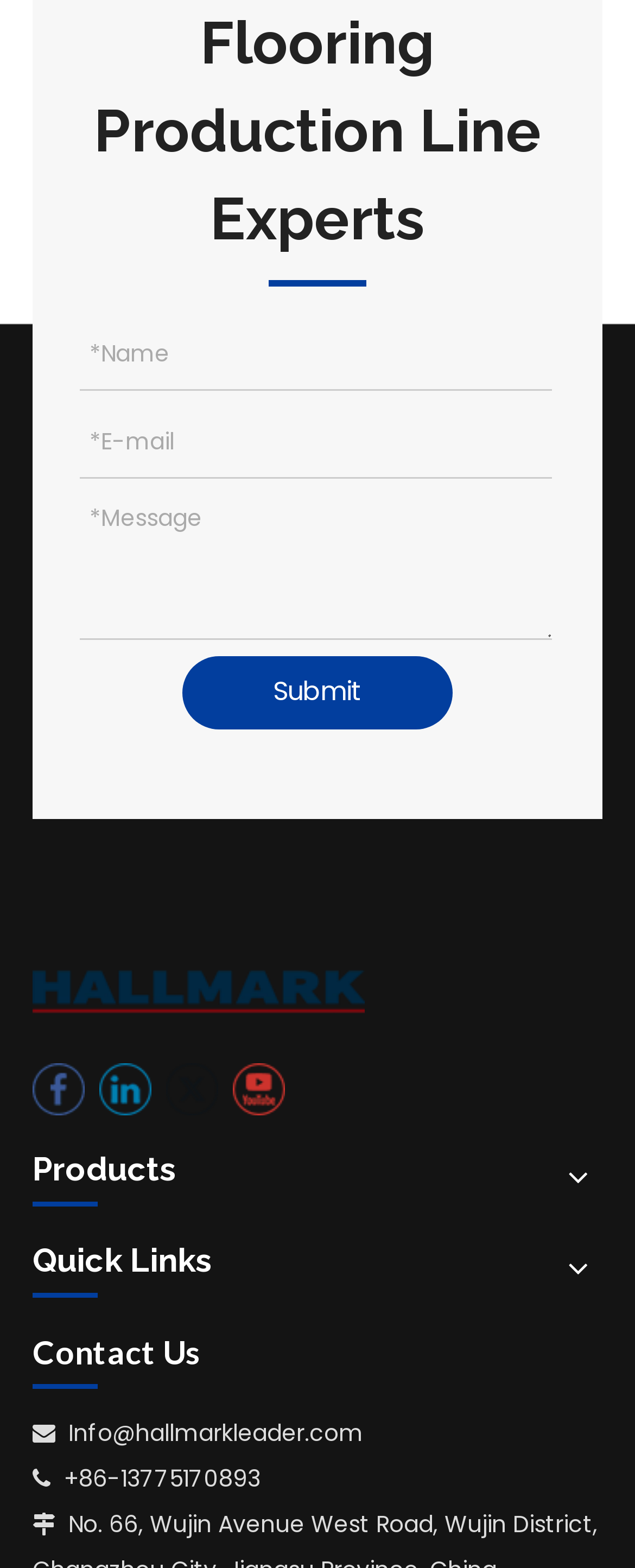Specify the bounding box coordinates of the area that needs to be clicked to achieve the following instruction: "Share on Facebook".

None